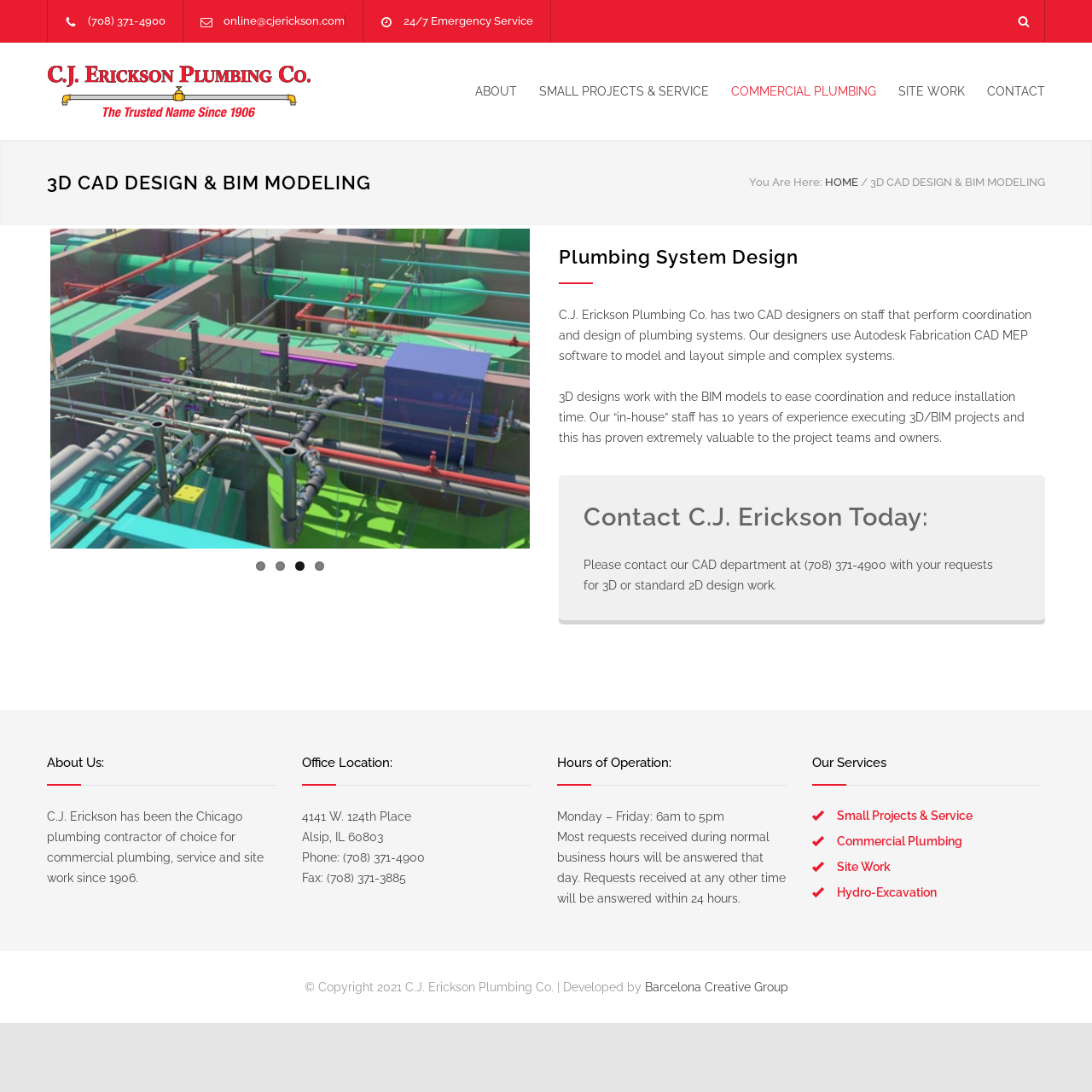Locate and extract the headline of this webpage.

3D CAD DESIGN & BIM MODELING